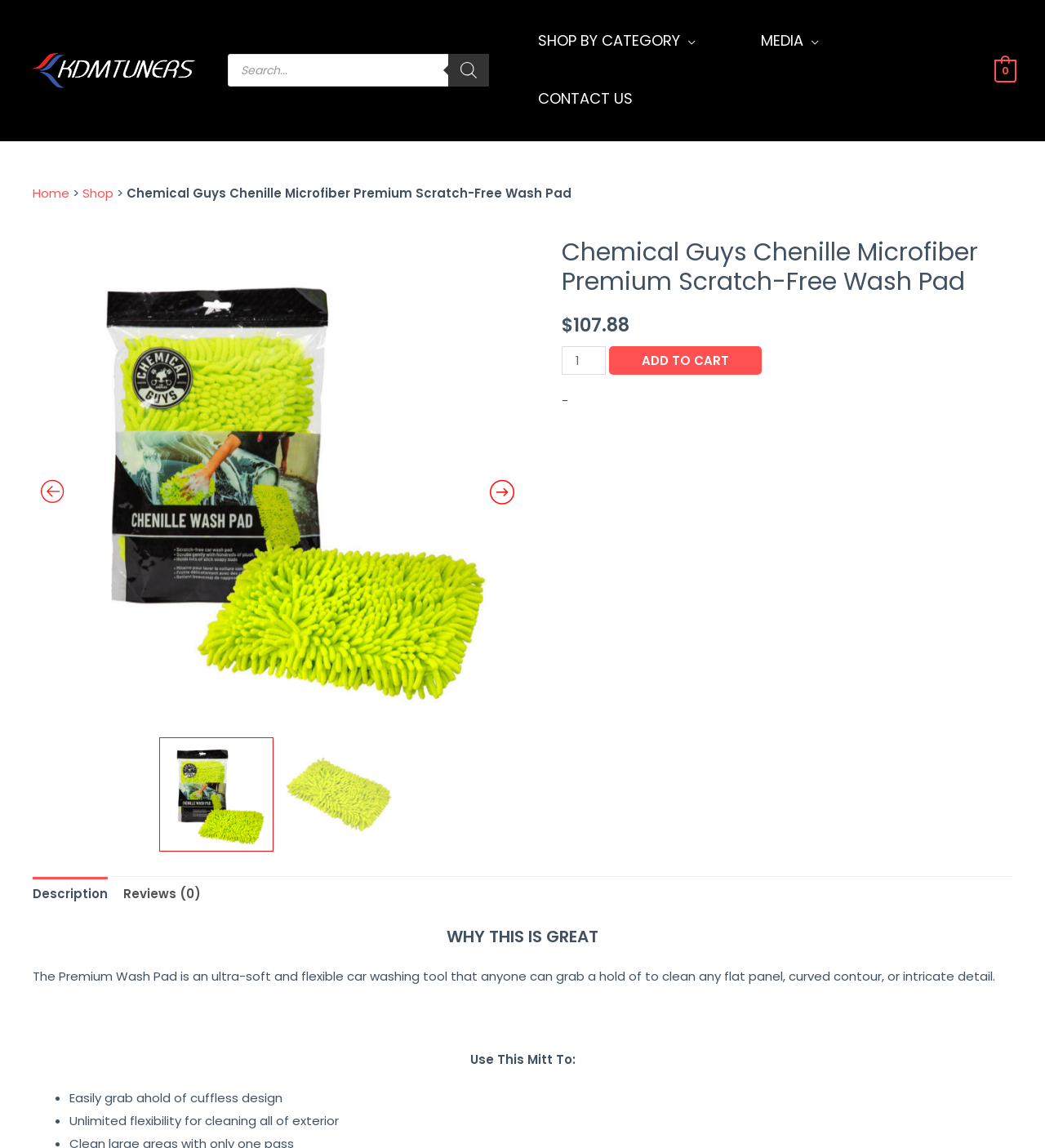Locate the bounding box coordinates of the element you need to click to accomplish the task described by this instruction: "Read more about copperman bibliography chronological book list and series".

None